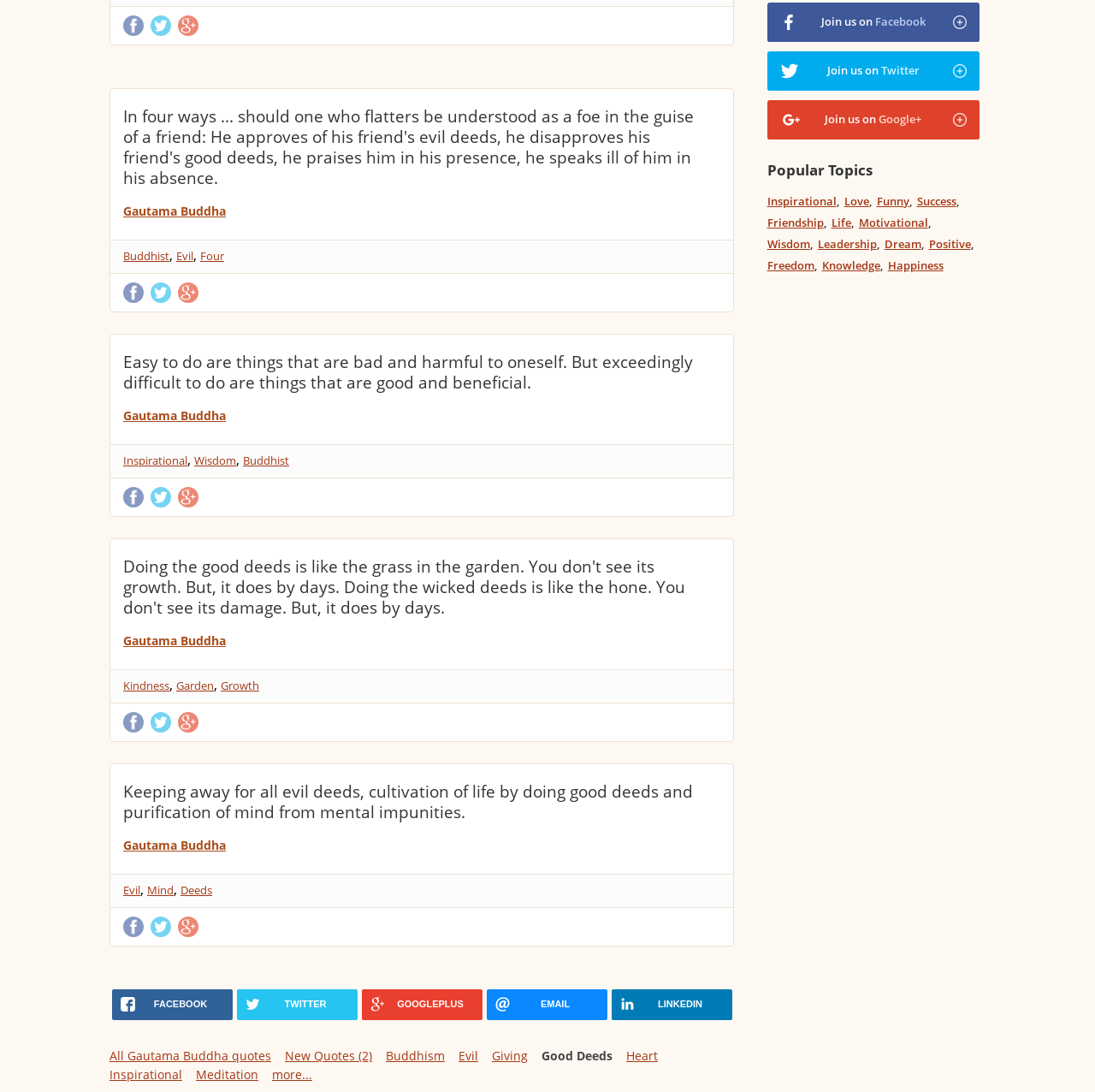Highlight the bounding box coordinates of the region I should click on to meet the following instruction: "Click on the Facebook link".

[0.102, 0.906, 0.212, 0.934]